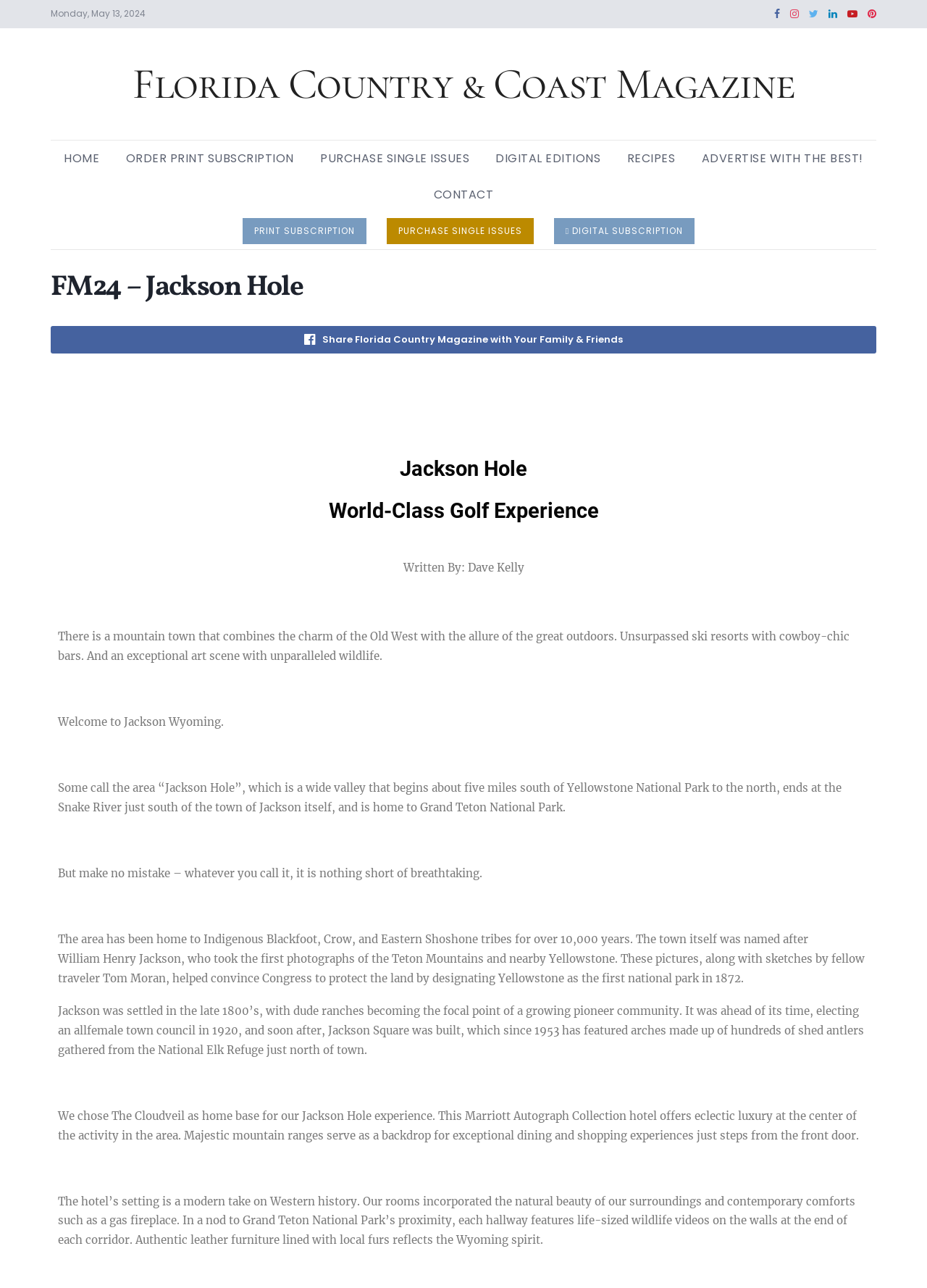Identify the text that serves as the heading for the webpage and generate it.

FM24 – Jackson Hole